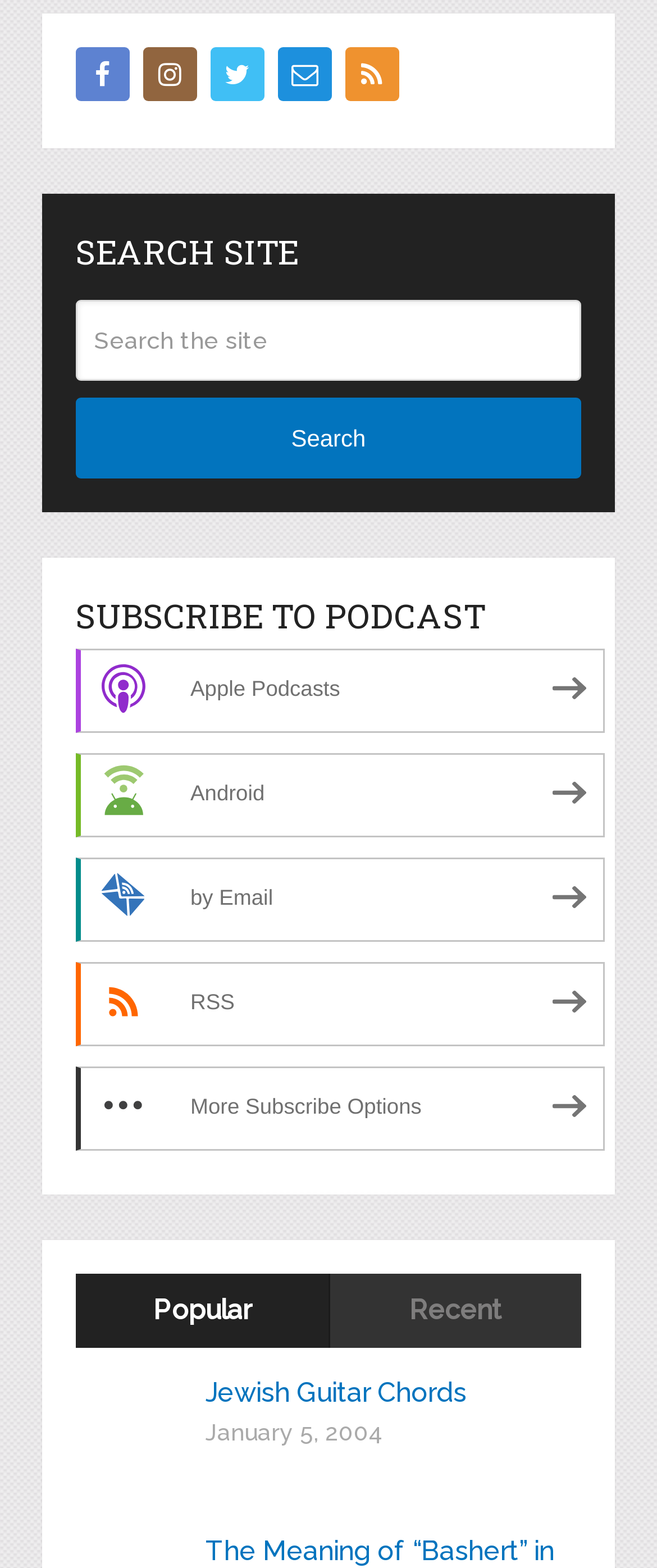Determine the bounding box coordinates for the area that needs to be clicked to fulfill this task: "Click on Popular". The coordinates must be given as four float numbers between 0 and 1, i.e., [left, top, right, bottom].

[0.115, 0.812, 0.5, 0.859]